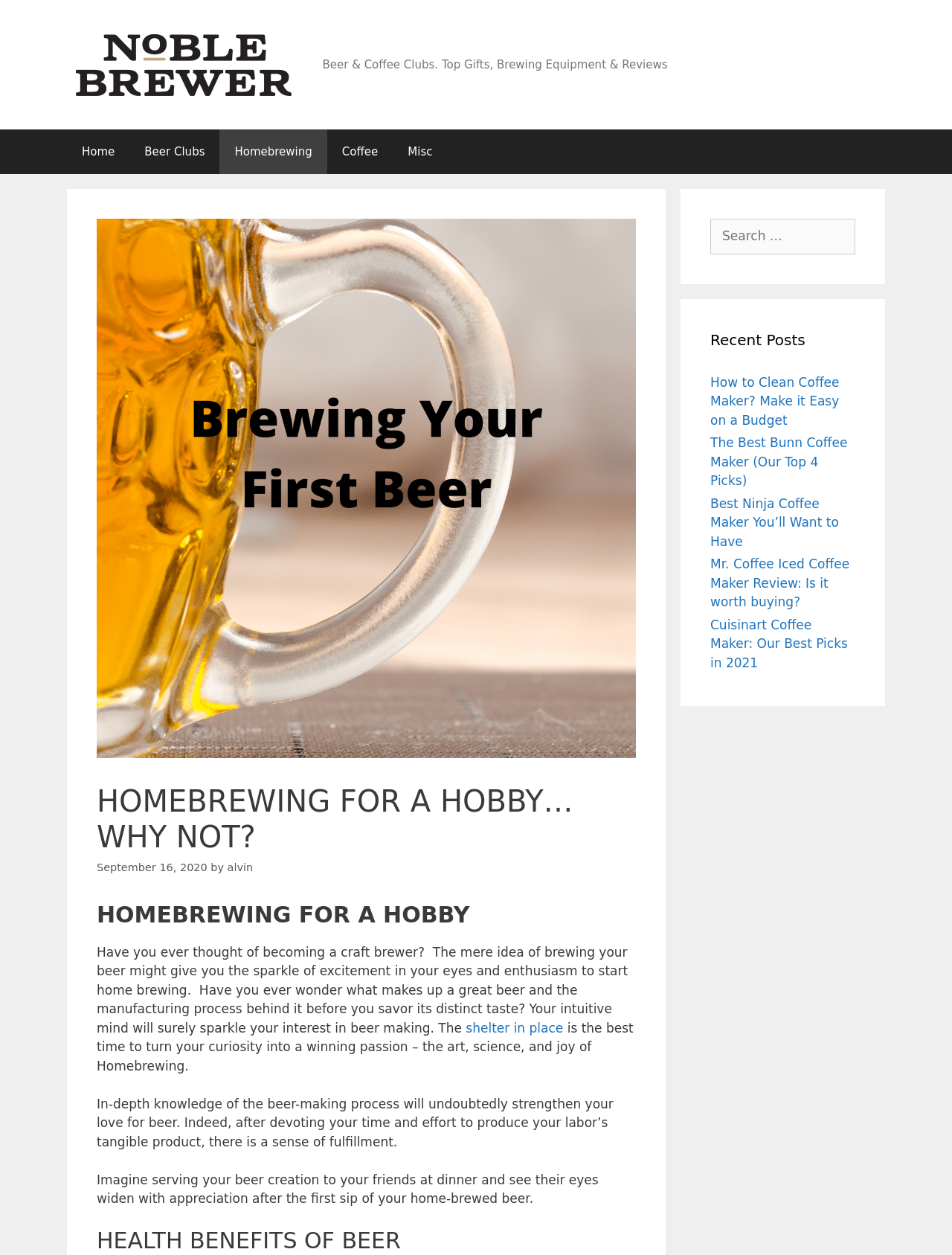What is the topic of the first article on the webpage?
Using the image, answer in one word or phrase.

Homebrewing